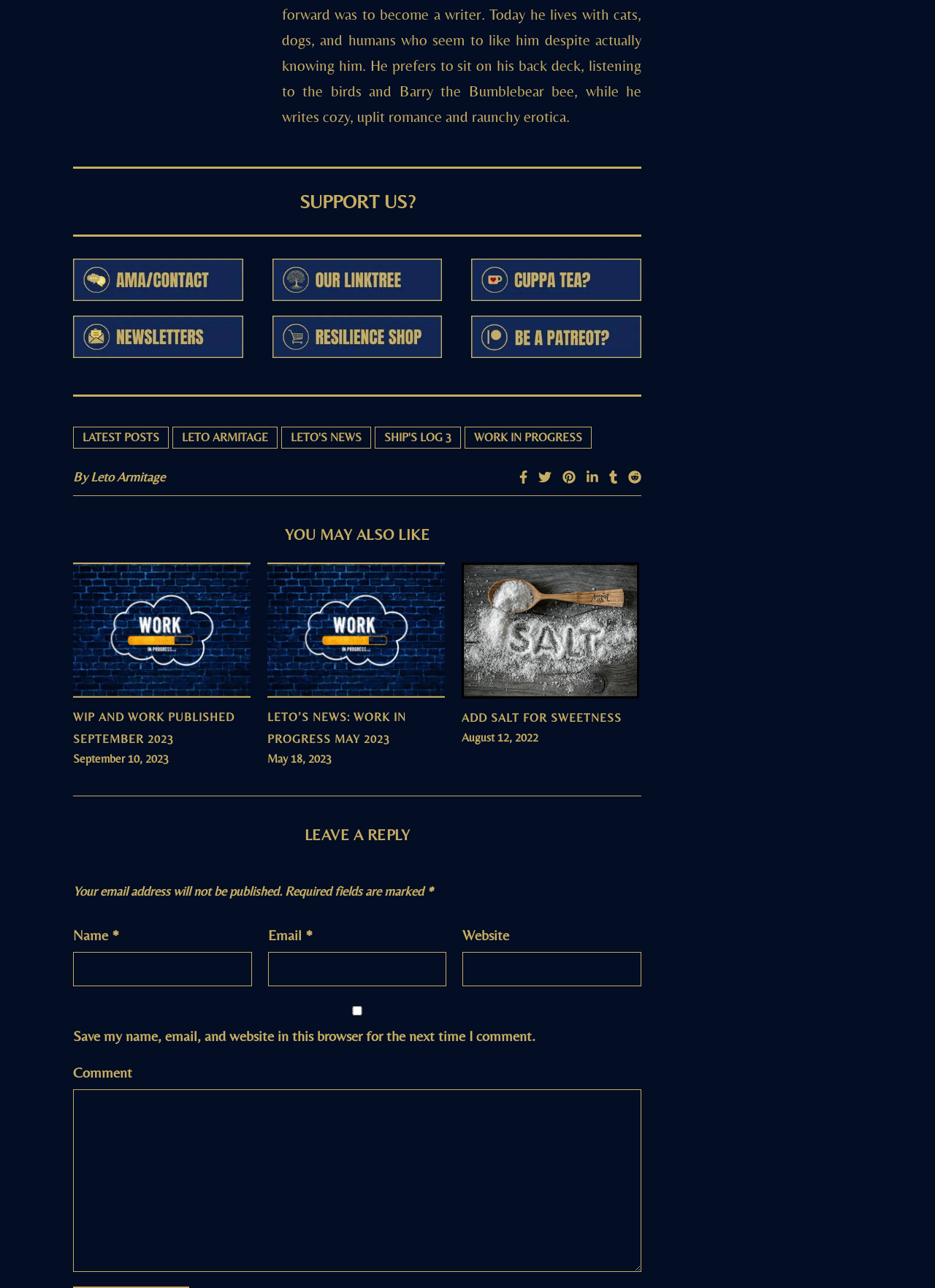Identify the bounding box coordinates for the UI element mentioned here: "parent_node: Comment name="j3b70eb8bd"". Provide the coordinates as four float values between 0 and 1, i.e., [left, top, right, bottom].

[0.078, 0.846, 0.686, 0.988]